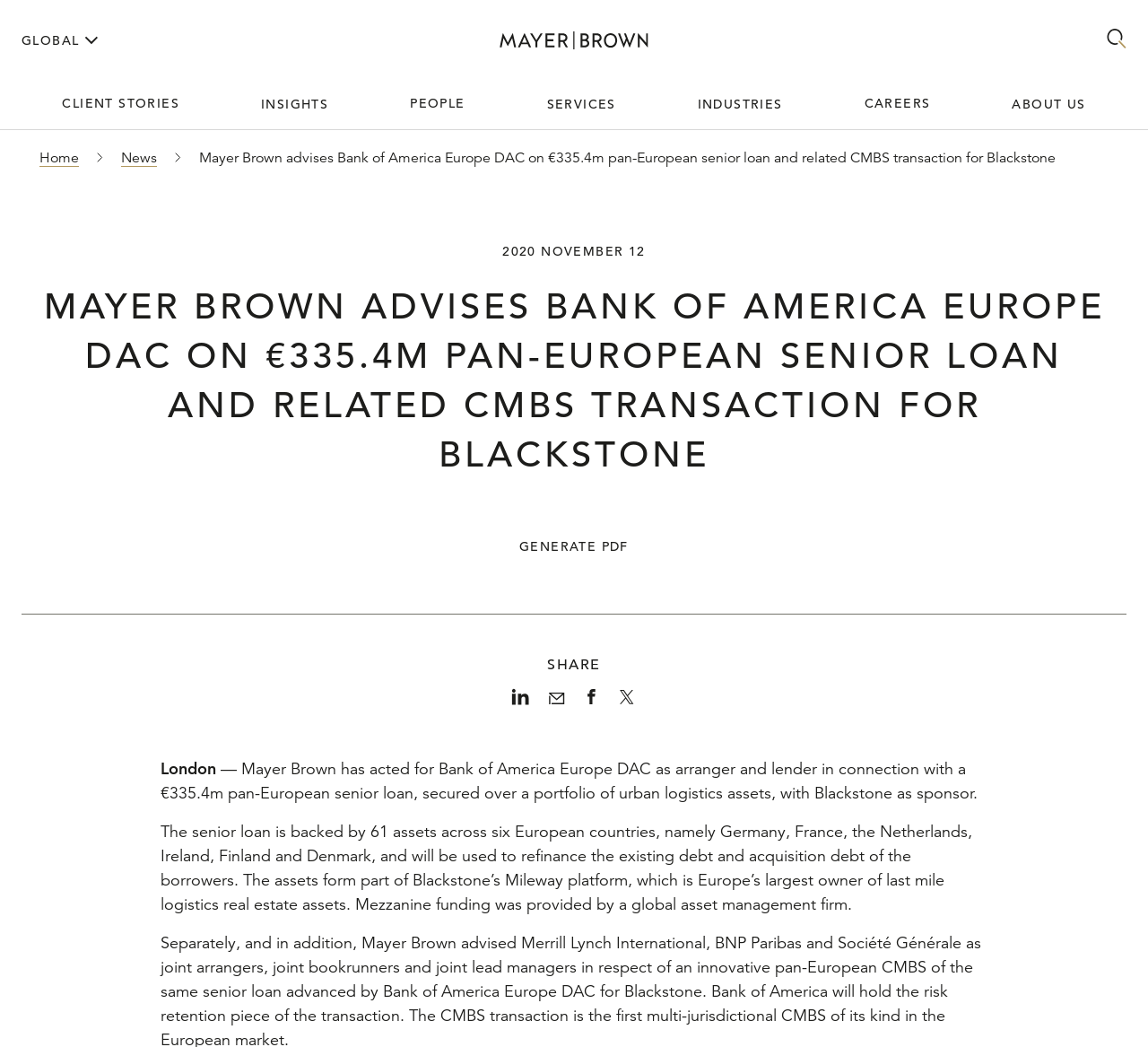Identify the bounding box coordinates of the HTML element based on this description: "Skip to main content".

[0.019, 0.007, 0.133, 0.021]